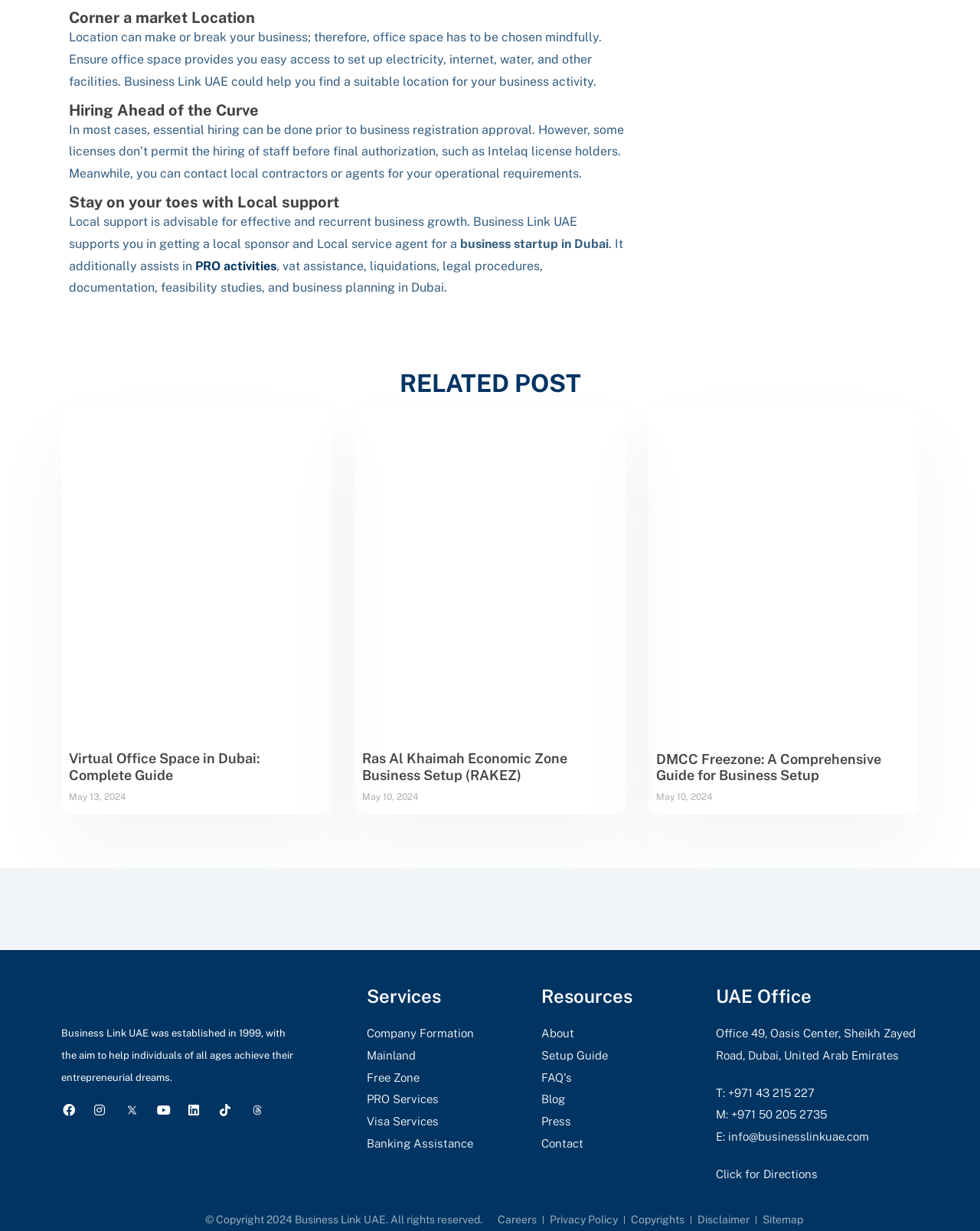Please respond to the question using a single word or phrase:
What is the address of Business Link UAE's office?

Office 49, Oasis Center, Sheikh Zayed Road, Dubai